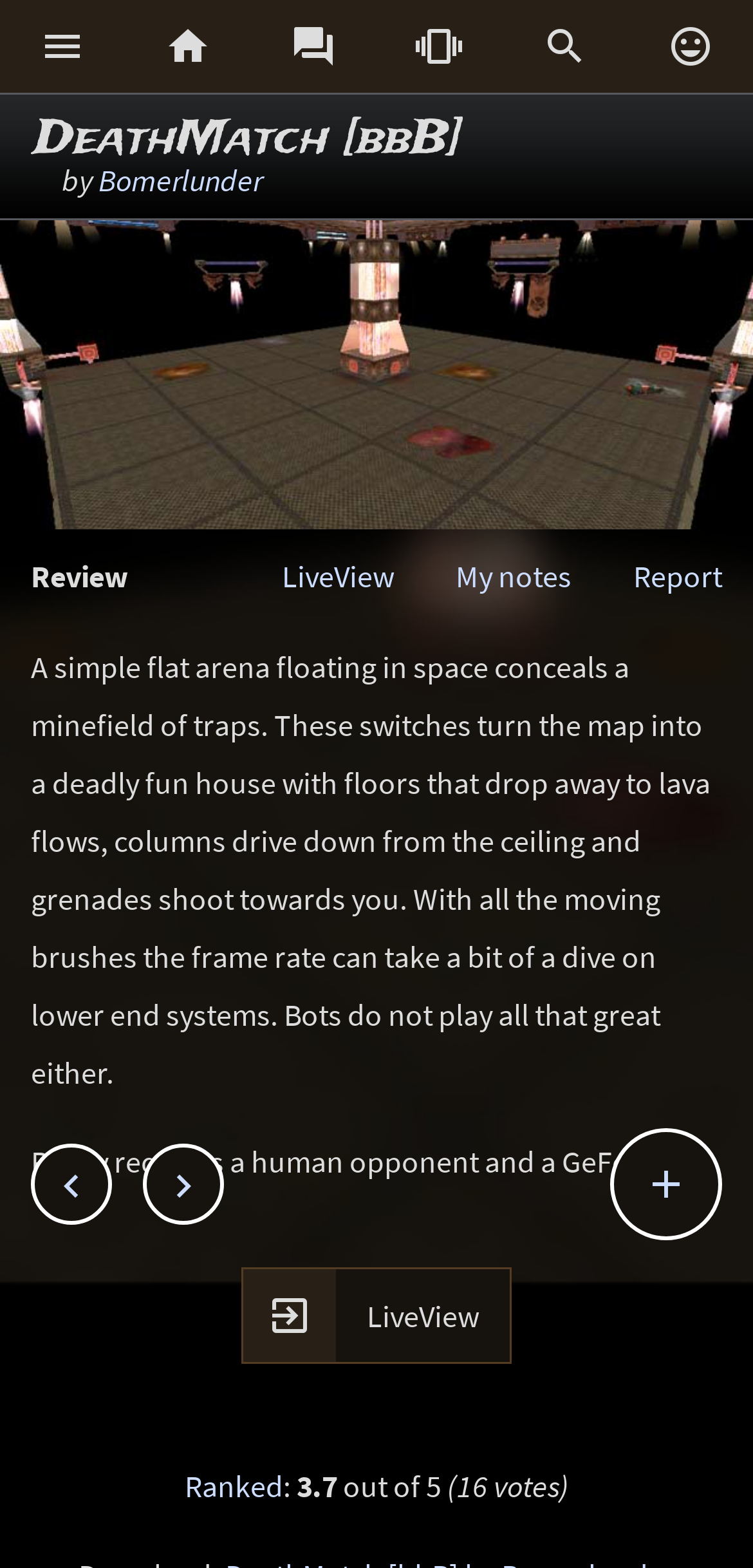Please determine the bounding box coordinates of the element's region to click for the following instruction: "go to about us page".

None